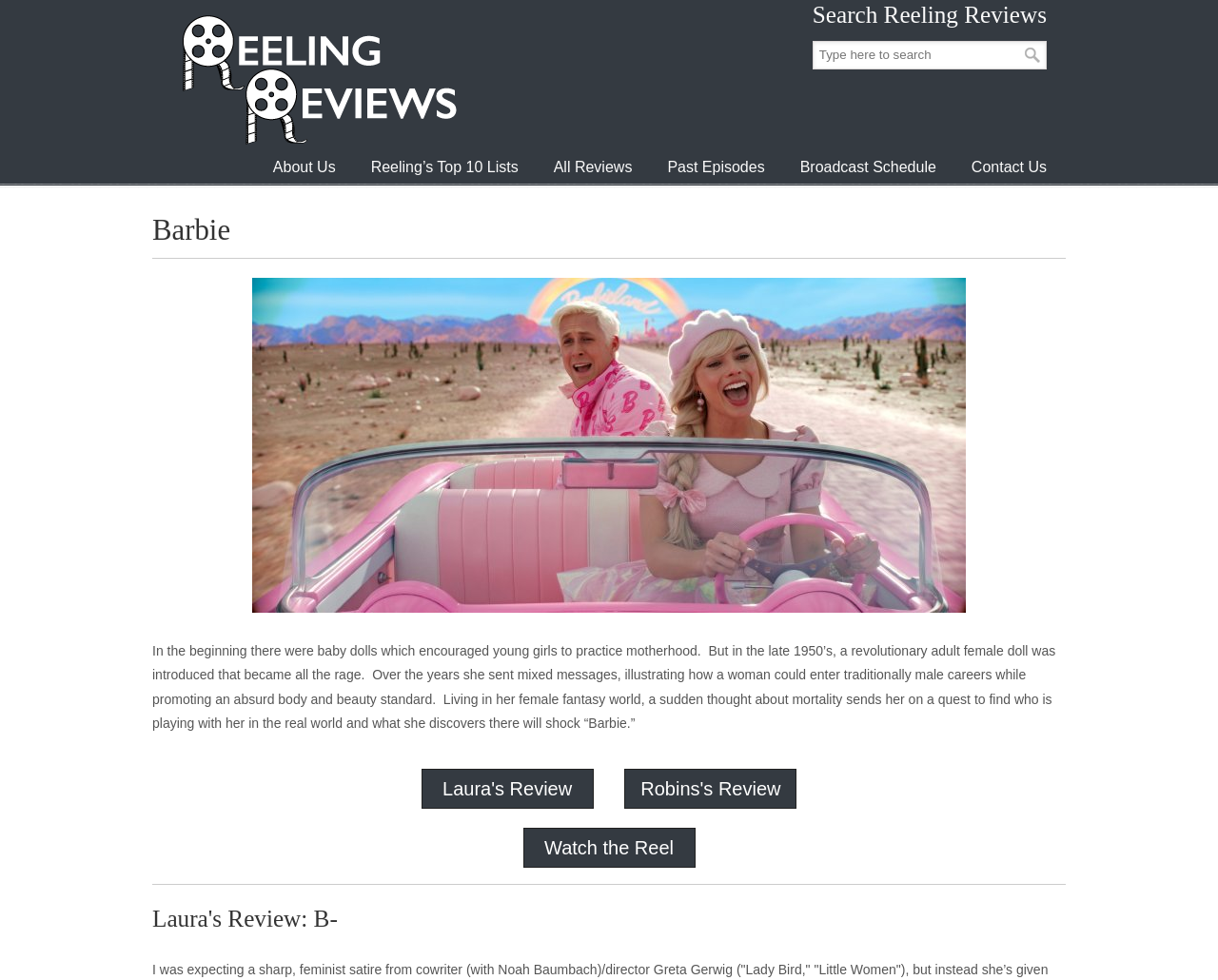Please locate the UI element described by "name="s" placeholder="Type here to search"" and provide its bounding box coordinates.

[0.667, 0.042, 0.859, 0.071]